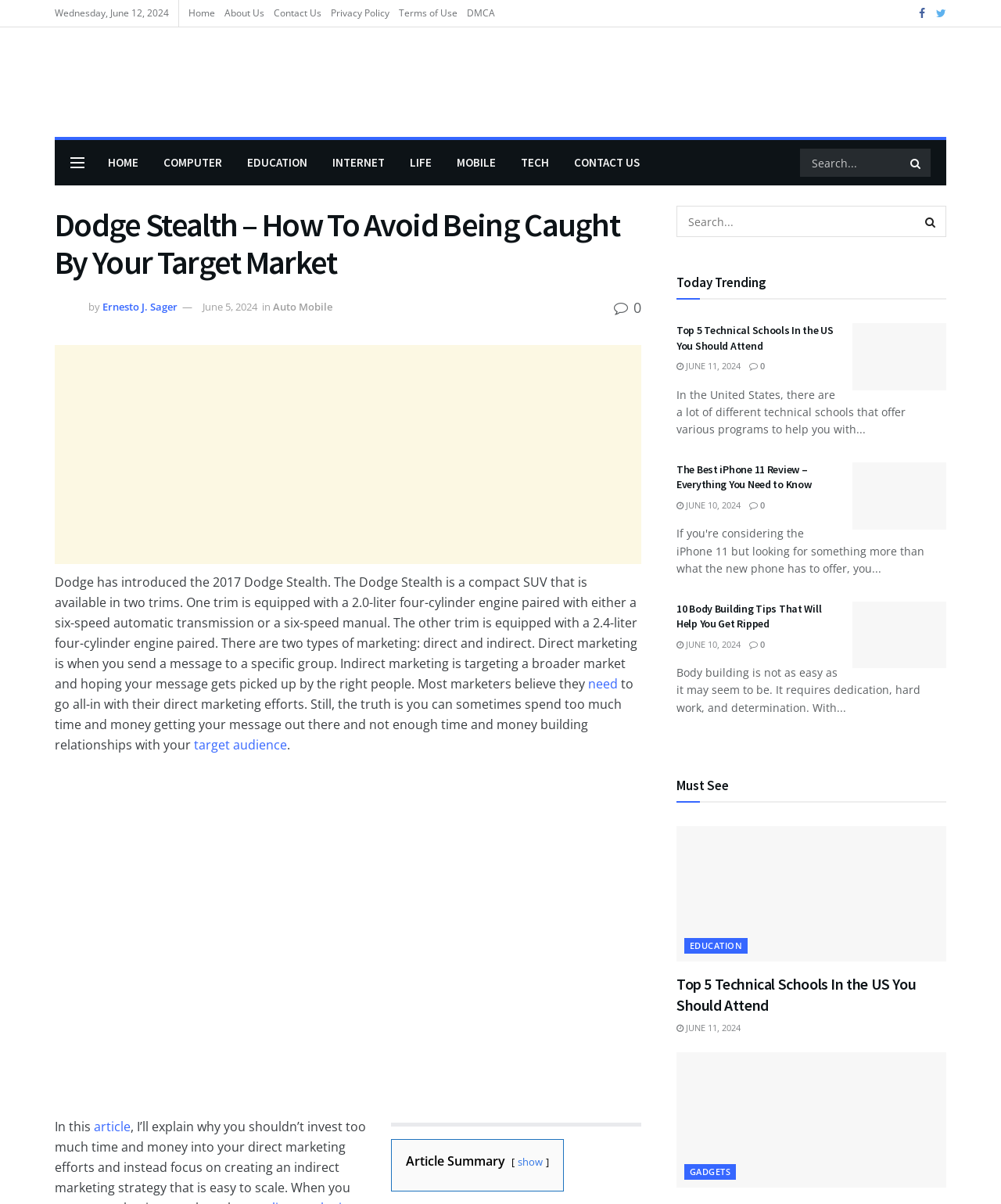Please extract the primary headline from the webpage.

Dodge Stealth – How To Avoid Being Caught By Your Target Market